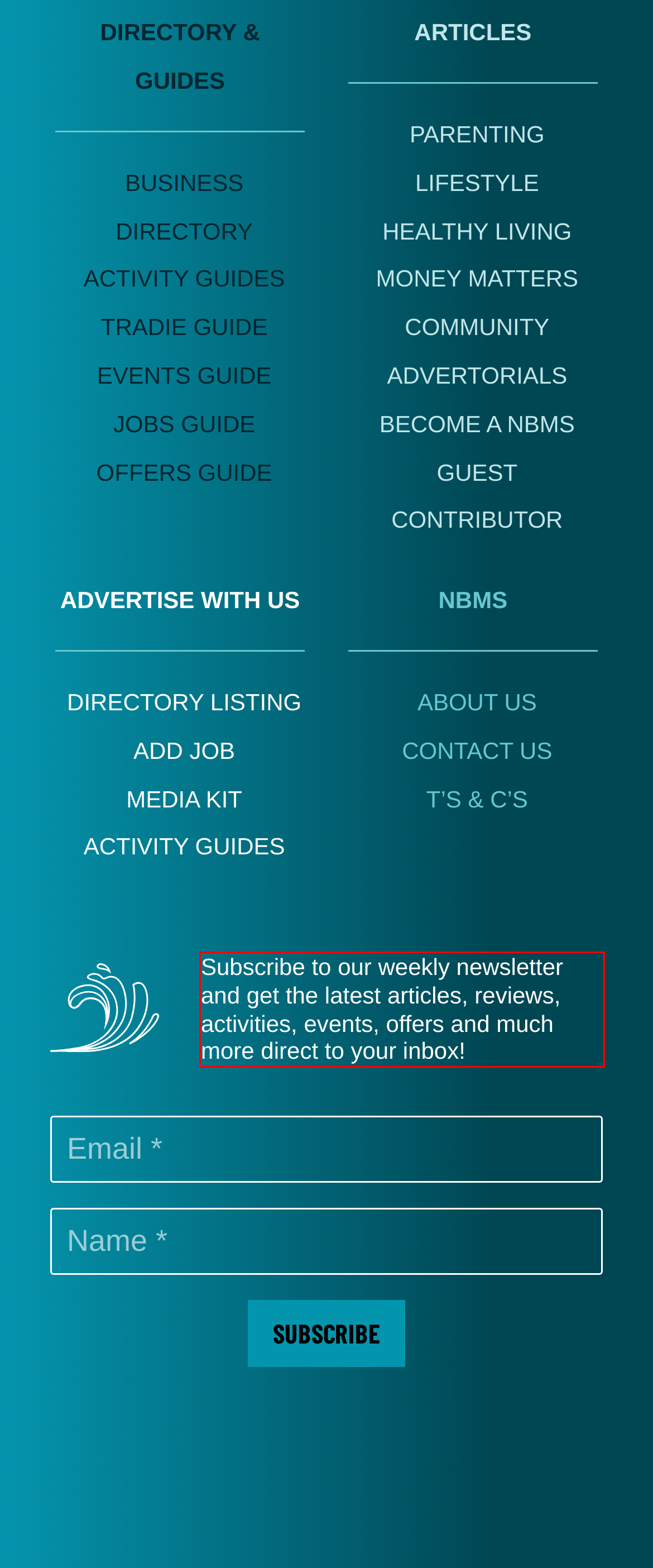Analyze the webpage screenshot and use OCR to recognize the text content in the red bounding box.

Subscribe to our weekly newsletter and get the latest articles, reviews, activities, events, offers and much more direct to your inbox!